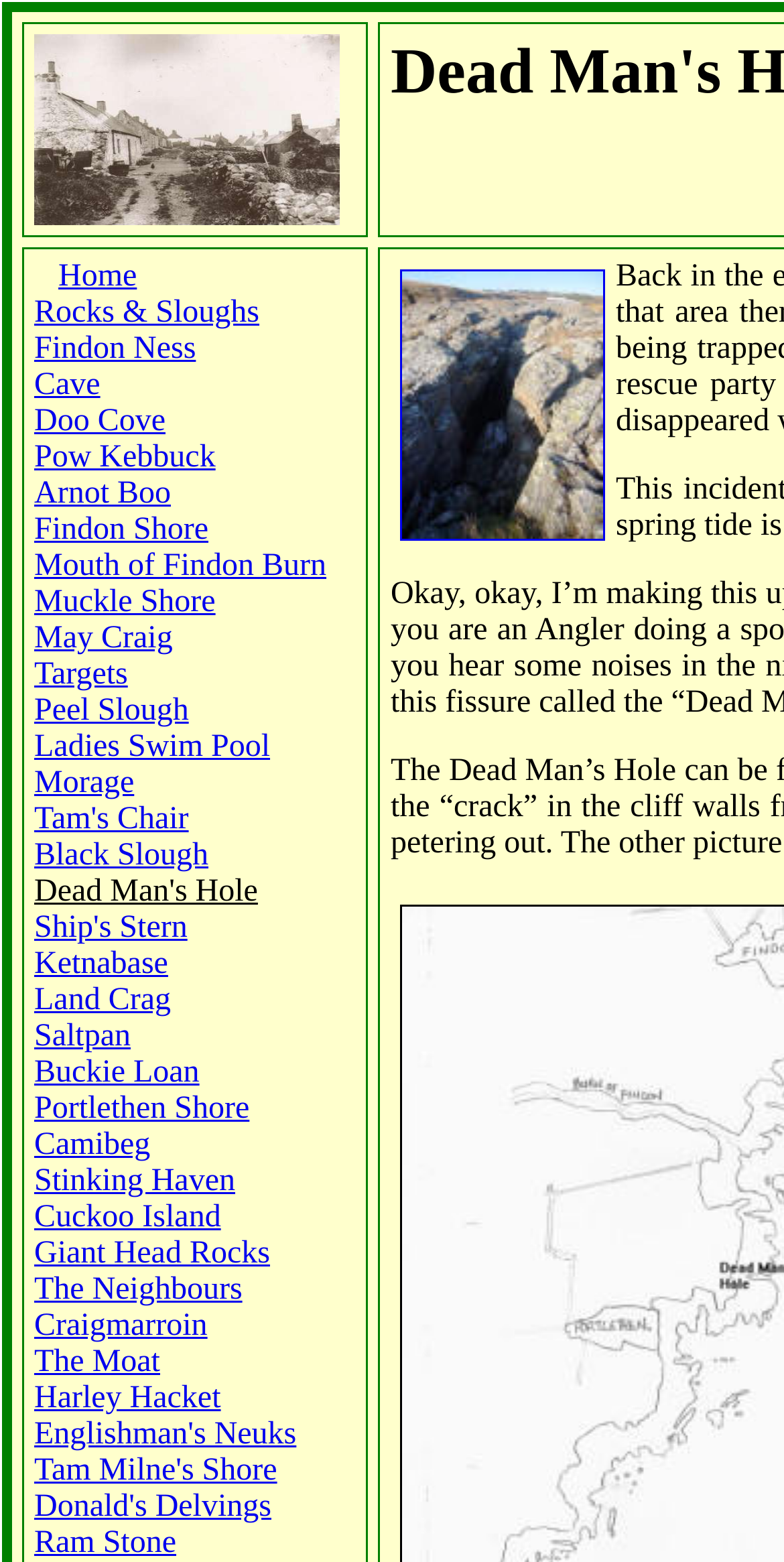Please answer the following question using a single word or phrase: 
What is the image located at coordinates [0.511, 0.172, 0.773, 0.346]?

An image